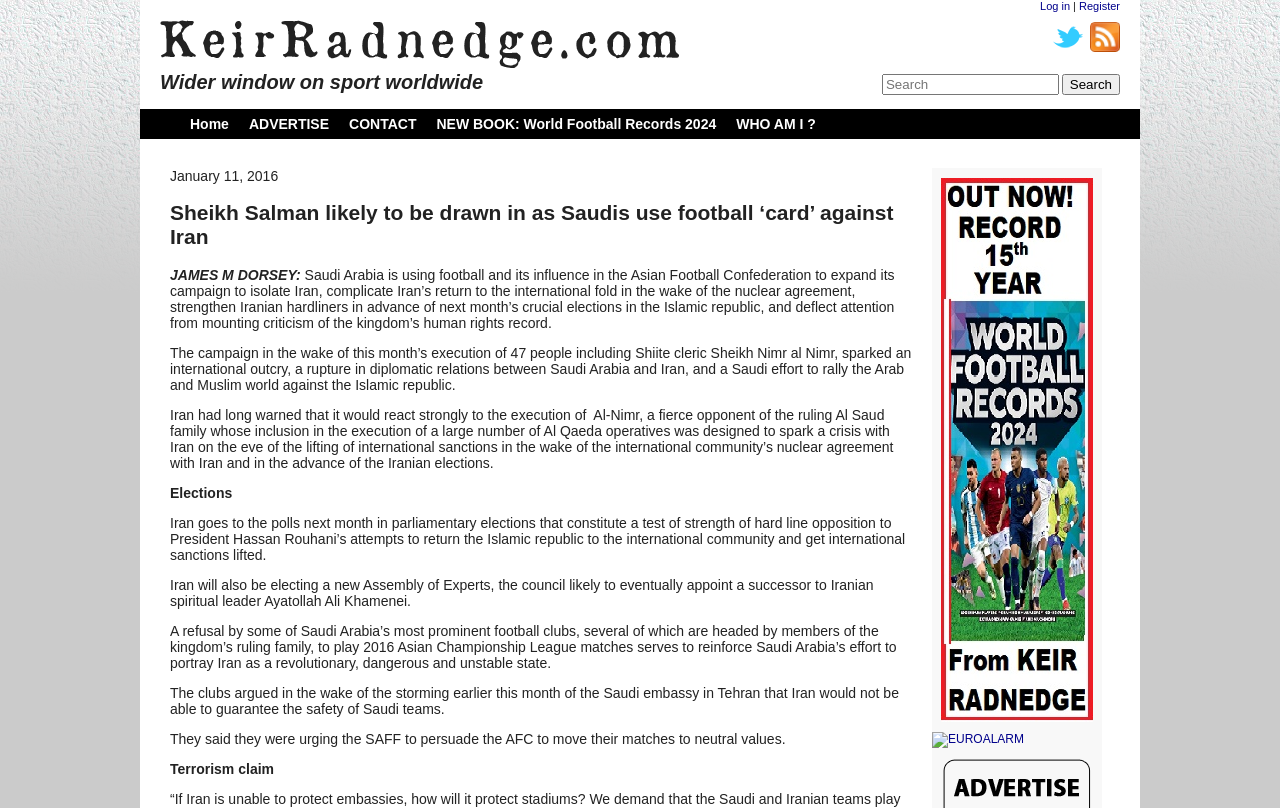Look at the image and answer the question in detail:
What is the event mentioned in the article?

The event mentioned in the article is obtained from the static text element 'Elections' and the surrounding context, which discusses the upcoming parliamentary elections in Iran.